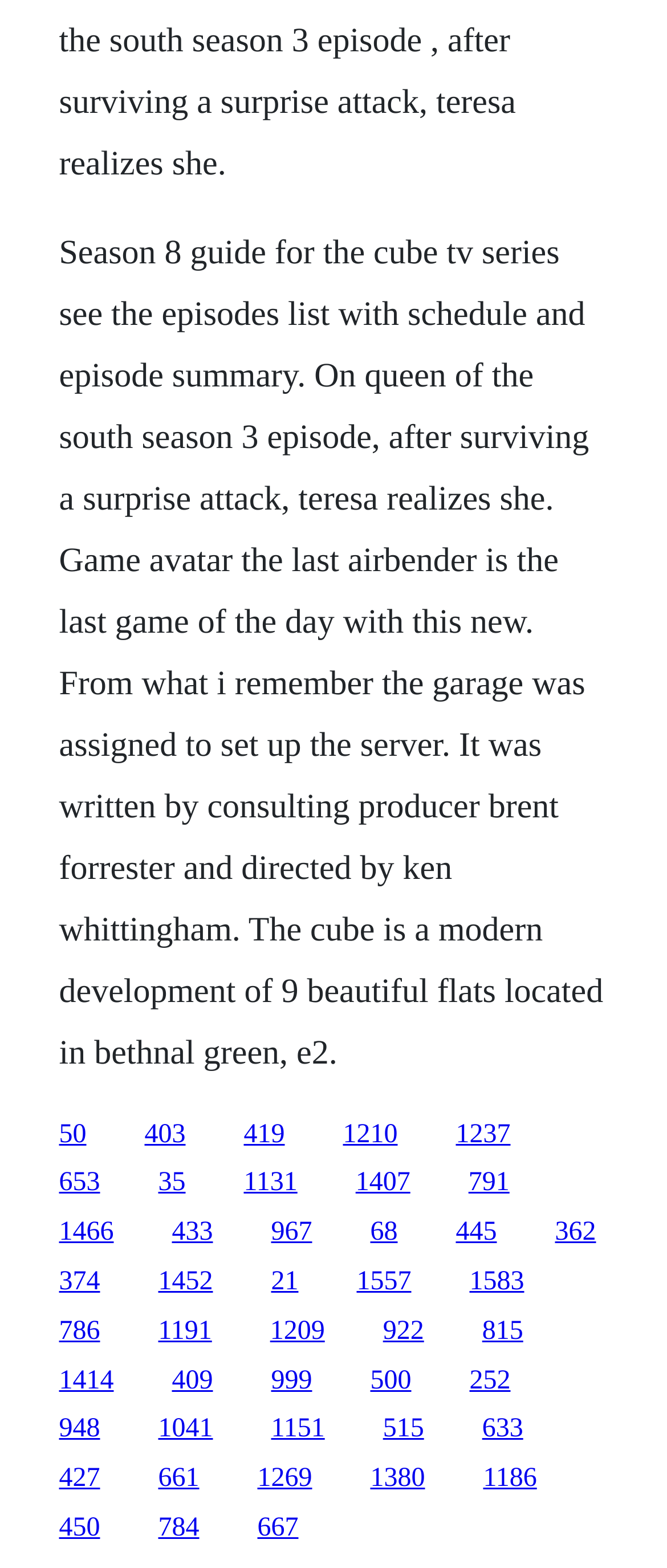Specify the bounding box coordinates of the area to click in order to execute this command: 'Click on the link '50''. The coordinates should consist of four float numbers ranging from 0 to 1, and should be formatted as [left, top, right, bottom].

[0.088, 0.714, 0.129, 0.732]